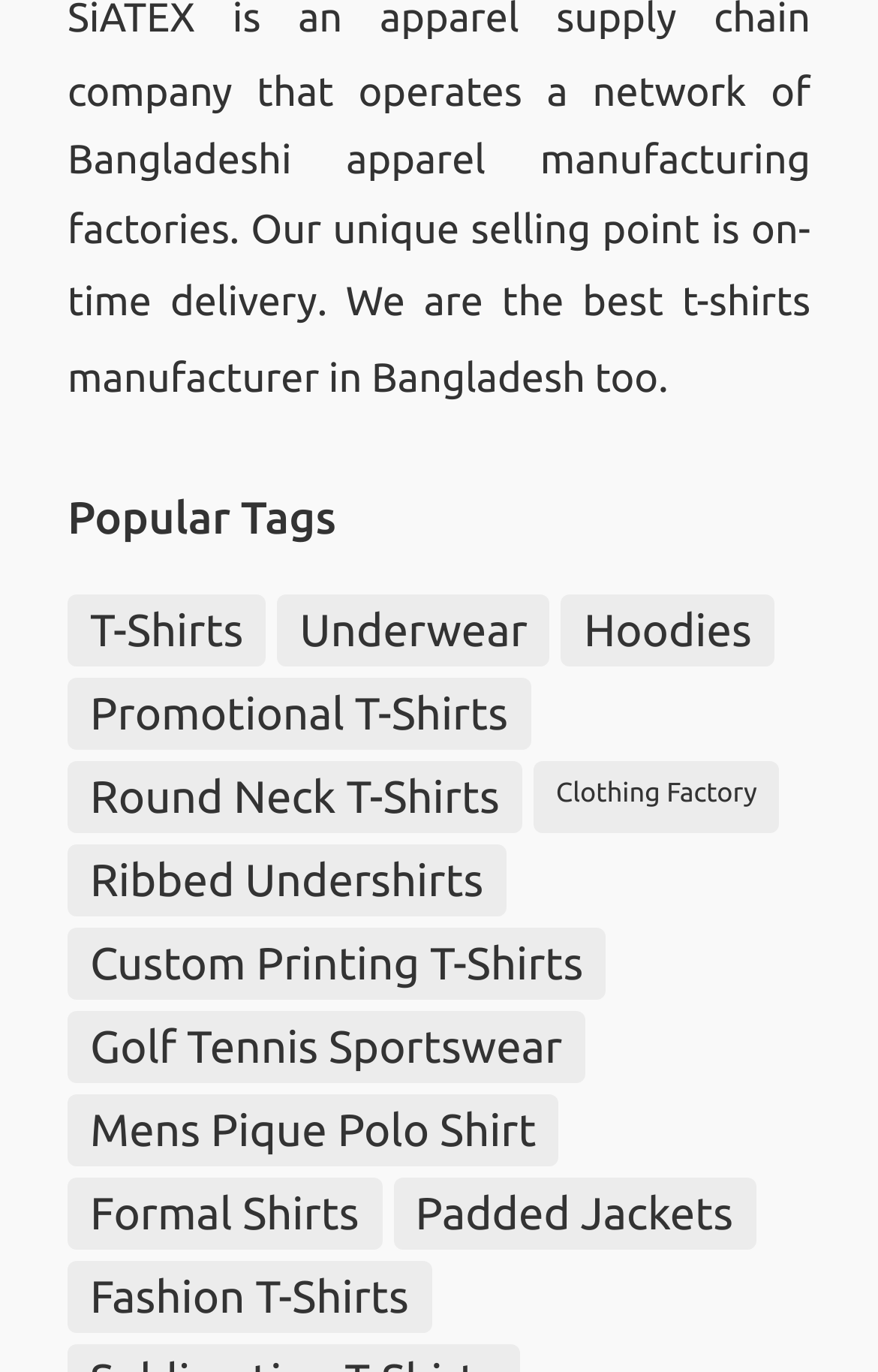What type of products are listed on this webpage?
Refer to the image and give a detailed answer to the query.

Based on the text content of the webpage, it appears to be a list of clothing products, including t-shirts, hoodies, underwear, and more, which suggests that the webpage is related to clothing products.